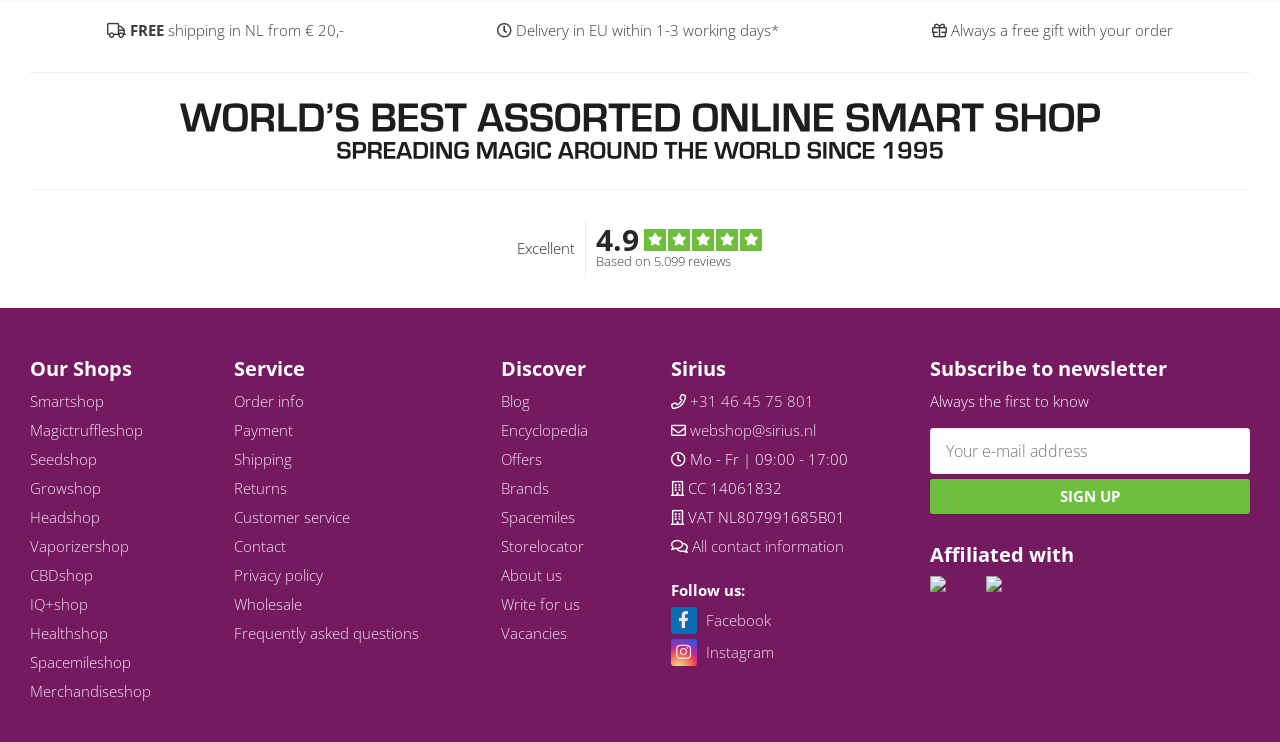Show the bounding box coordinates for the element that needs to be clicked to execute the following instruction: "View April 2014". Provide the coordinates in the form of four float numbers between 0 and 1, i.e., [left, top, right, bottom].

None